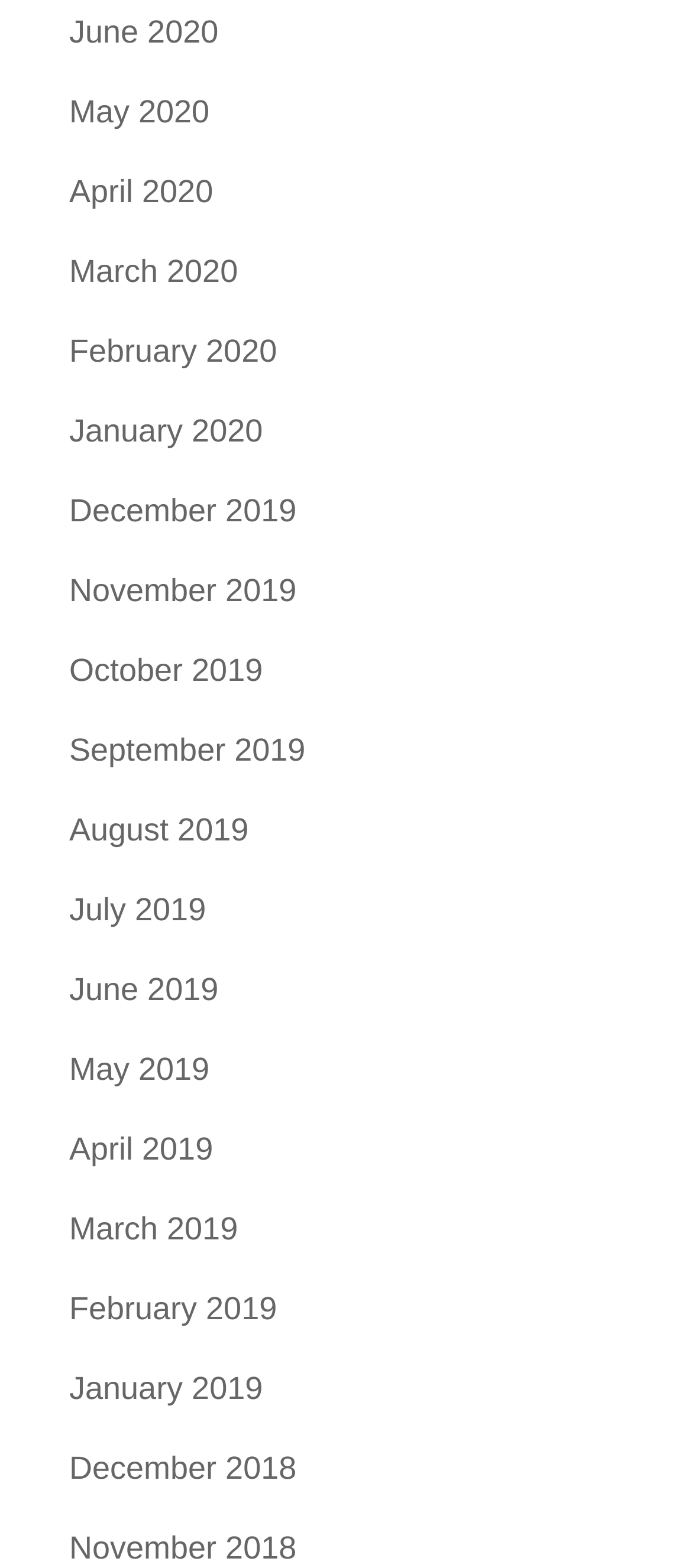Can you find the bounding box coordinates of the area I should click to execute the following instruction: "follow on Facebook"?

None